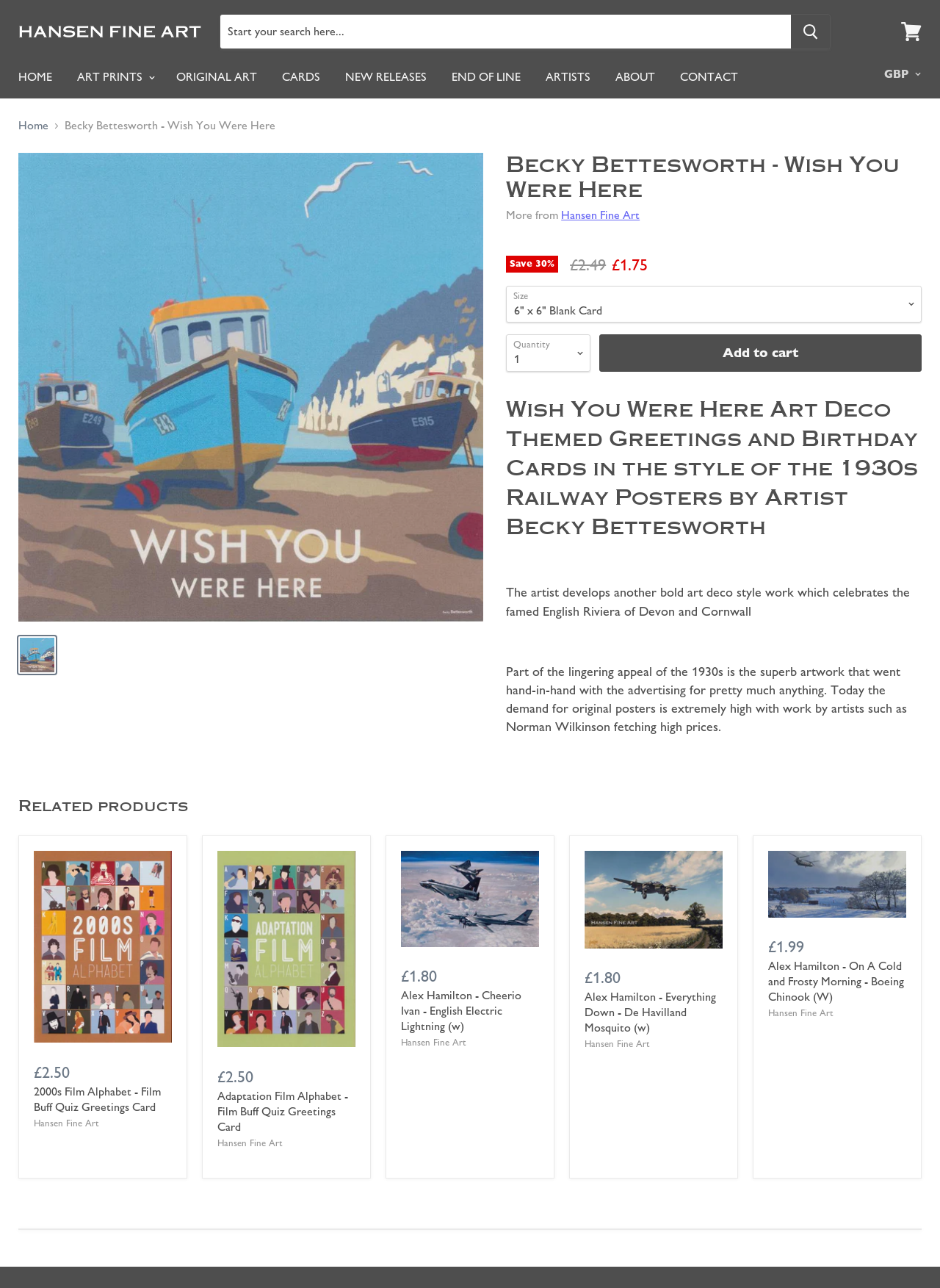Please give a succinct answer using a single word or phrase:
What is the theme of the product?

English Riviera of Devon and Cornwall